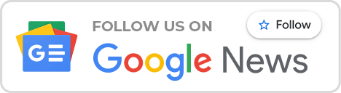Respond with a single word or phrase to the following question:
What type of information can users get from the portal?

Job opportunities